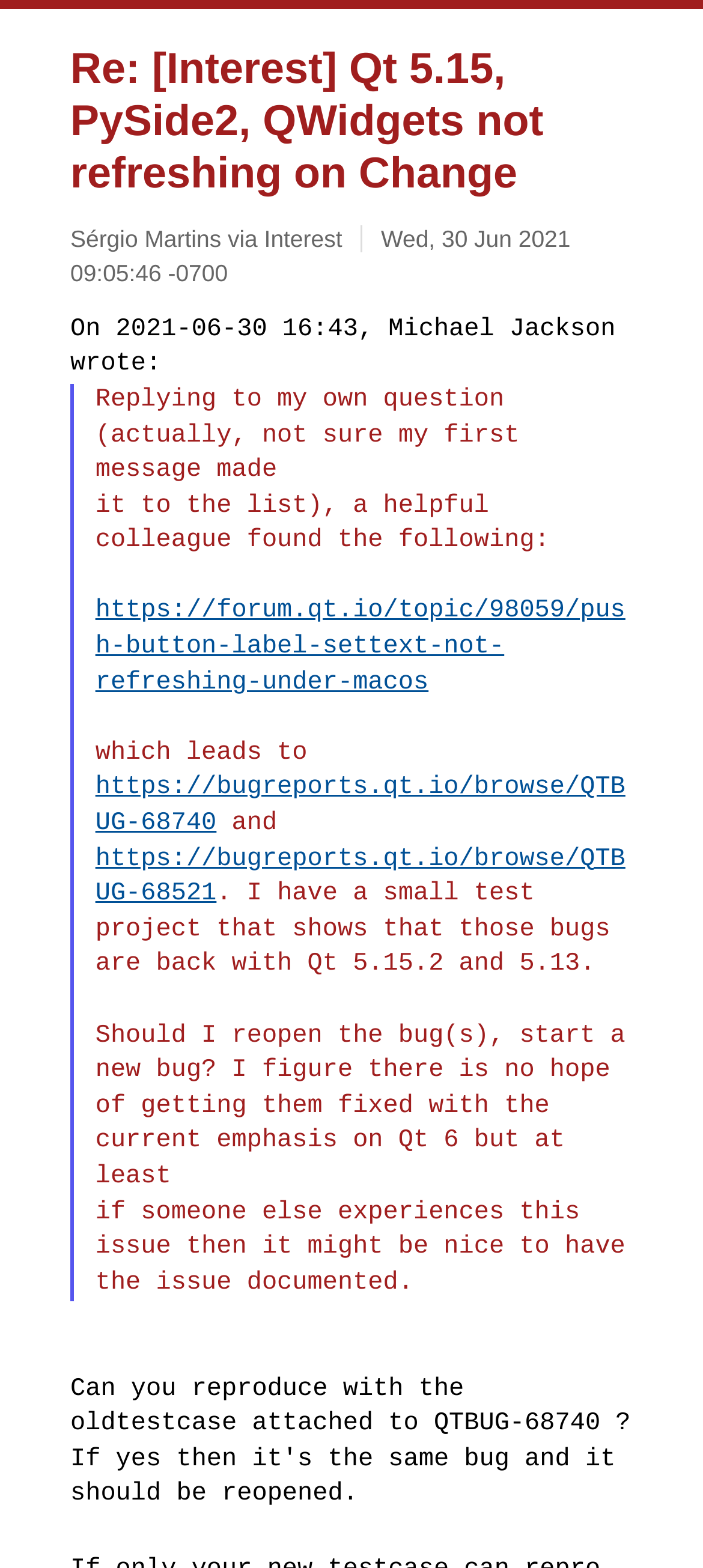What is the issue discussed in the post?
Refer to the image and provide a one-word or short phrase answer.

QWidgets not refreshing